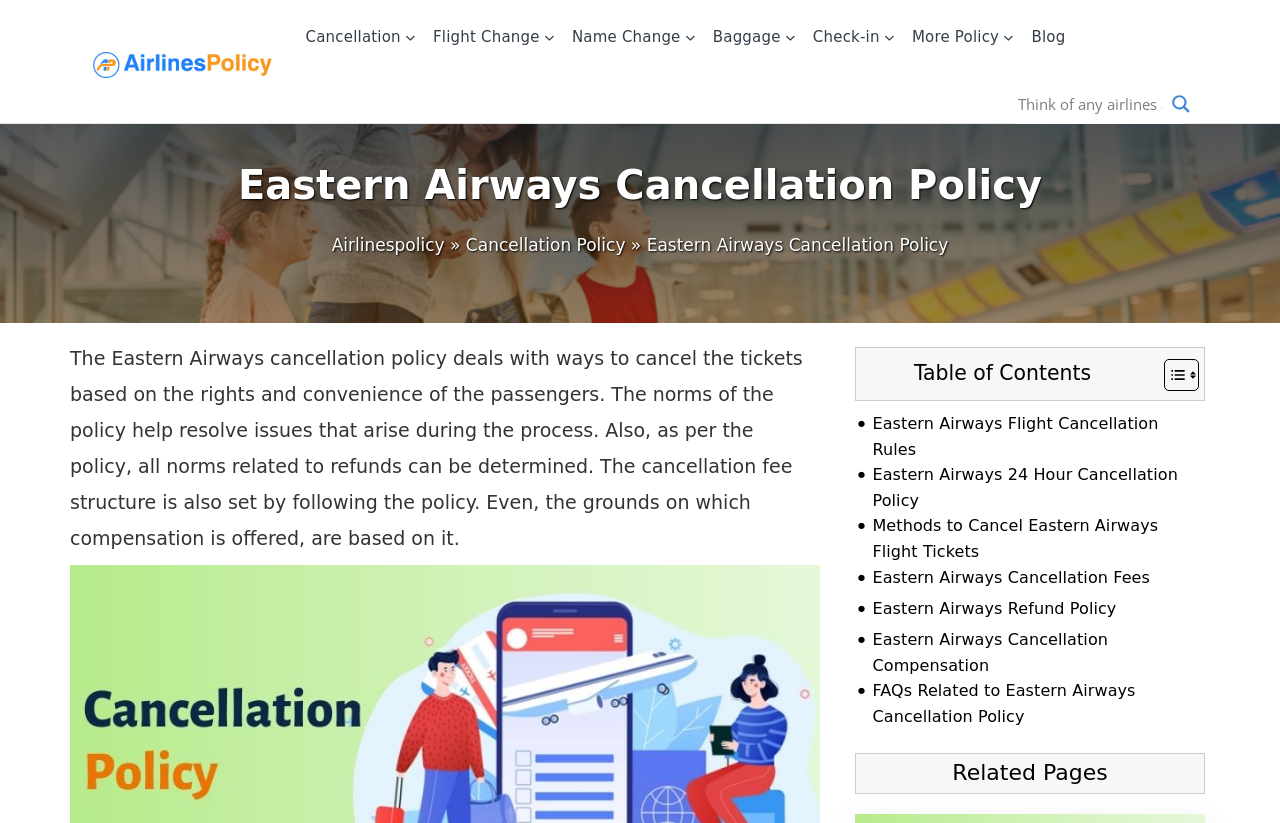What is the last link available under the 'Table of Contents' section?
Answer the question with detailed information derived from the image.

The webpage has a 'Table of Contents' section with multiple links, and the last link is 'FAQs Related to Eastern Airways Cancellation Policy'.